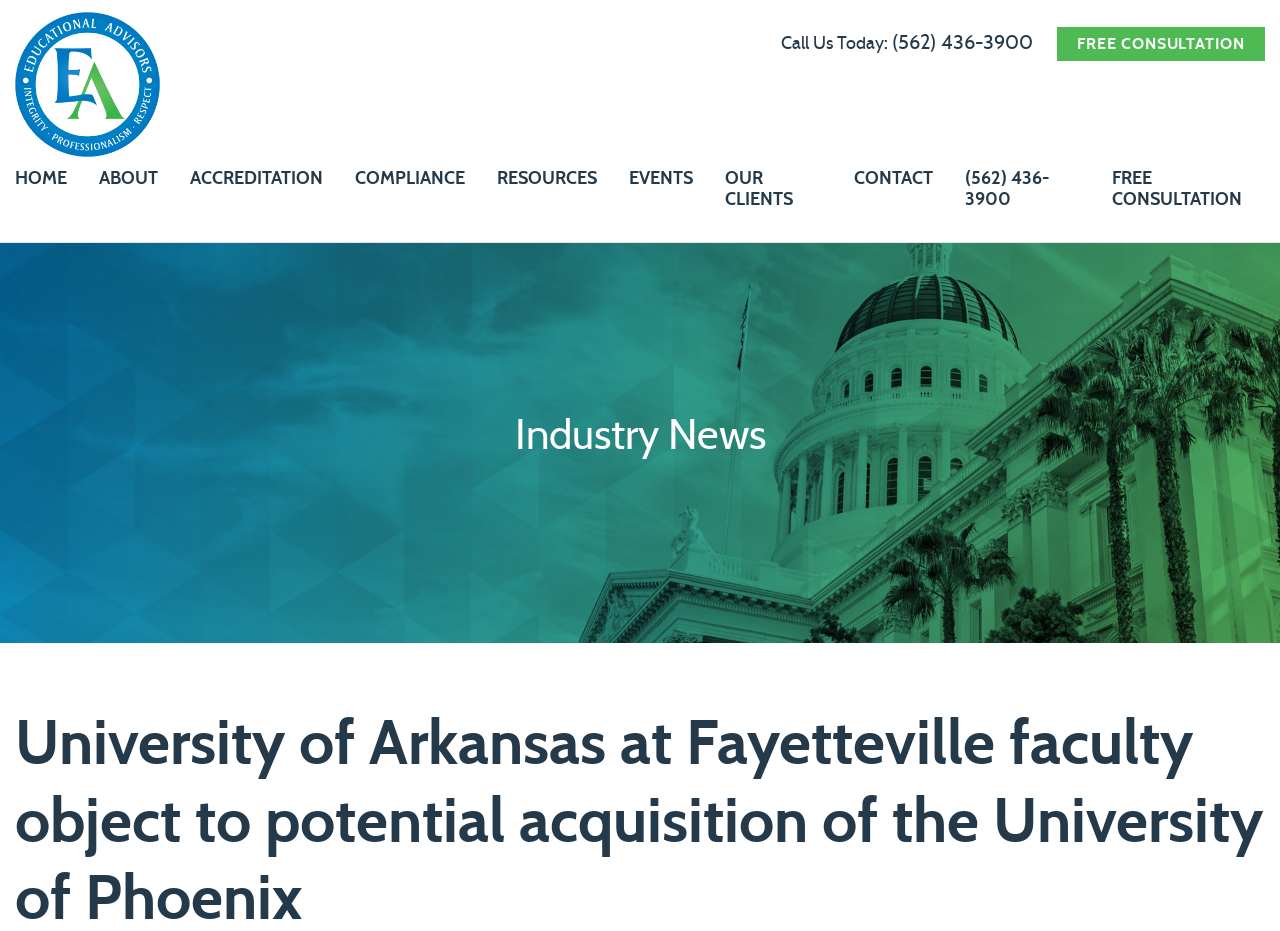Describe all visible elements and their arrangement on the webpage.

The webpage appears to be a news article or blog post discussing the University of Arkansas at Fayetteville faculty's objection to the potential acquisition of the University of Phoenix. 

At the top of the page, there are two prominent links: "Call Us Today: (562) 436-3900" and "FREE CONSULTATION", which are positioned side by side, with the latter taking up more space. 

Below these links, there is a navigation menu with seven links: "HOME", "ABOUT", "ACCREDITATION", "COMPLIANCE", "RESOURCES", "EVENTS", and "OUR CLIENTS", which are evenly spaced and aligned horizontally. The "CONTACT" link and another instance of the phone number "(562) 436-3900" are placed next to each other, followed by another "FREE CONSULTATION" link. 

On the top-left corner, there is a smaller link "Educational Advisors" accompanied by an image with the same description. 

The main content of the page is headed by a prominent heading "Industry News", which spans almost the entire width of the page.